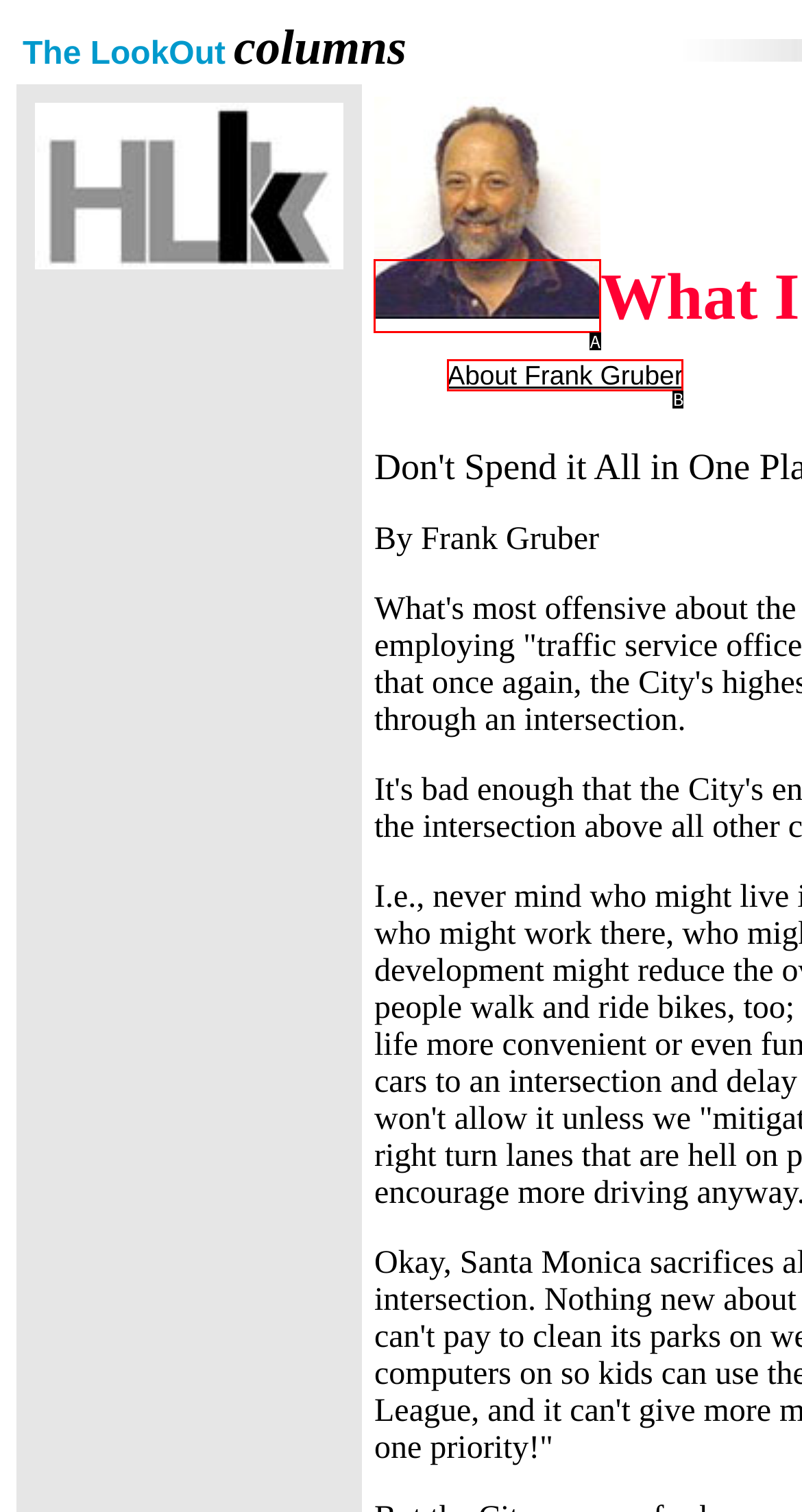Identify the option that corresponds to the description: About Frank Gruber 
Provide the letter of the matching option from the available choices directly.

B